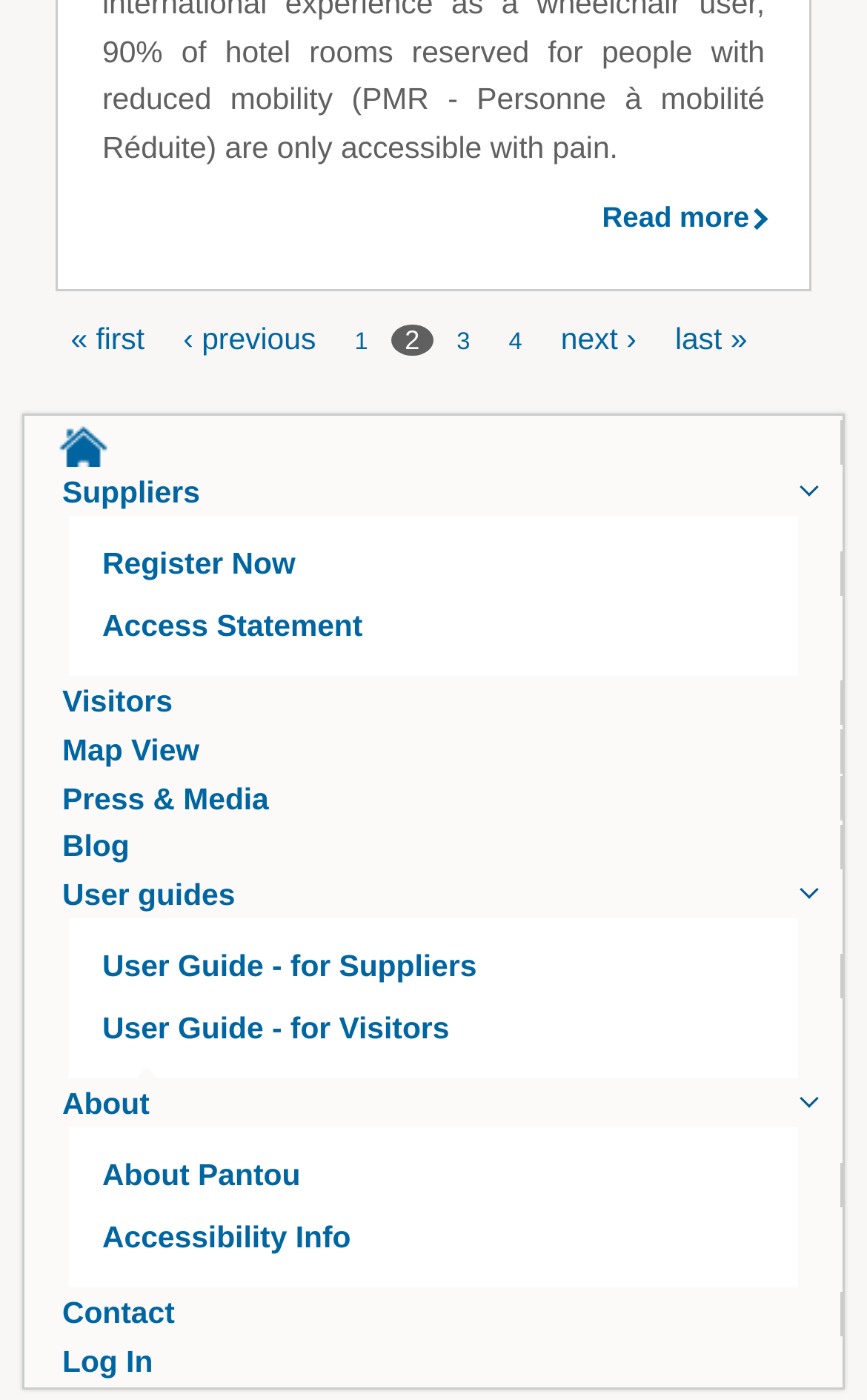What is the 'About' section about?
Please provide a single word or phrase based on the screenshot.

Pantou information